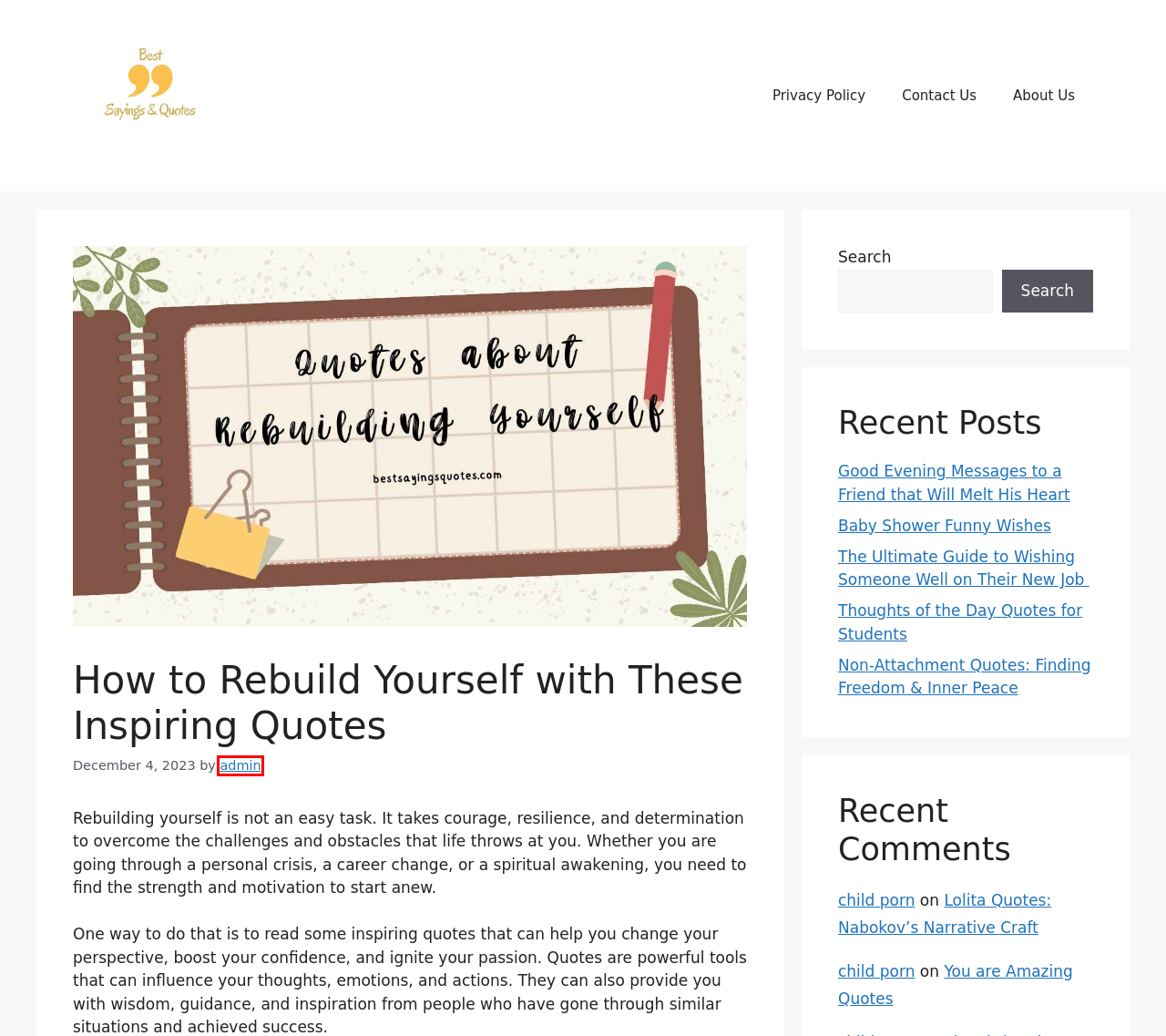Given a webpage screenshot with a UI element marked by a red bounding box, choose the description that best corresponds to the new webpage that will appear after clicking the element. The candidates are:
A. Lolita Quotes: Nabokov's Narrative Craft - Best Sayings & Quotes
B. Good Evening Messages to a Friend that Will Melt His Heart - Best Sayings & Quotes
C. Privacy Policy - Best Sayings & Quotes
D. The Ultimate Guide to Wishing Someone Well on Their New Job  - Best Sayings & Quotes
E. Contact Us - Best Sayings & Quotes
F. Best Sayings & Quotes - Sayings and Quotes
G. admin - Best Sayings & Quotes
H. Thoughts of the Day Quotes for Students - Best Sayings & Quotes

G